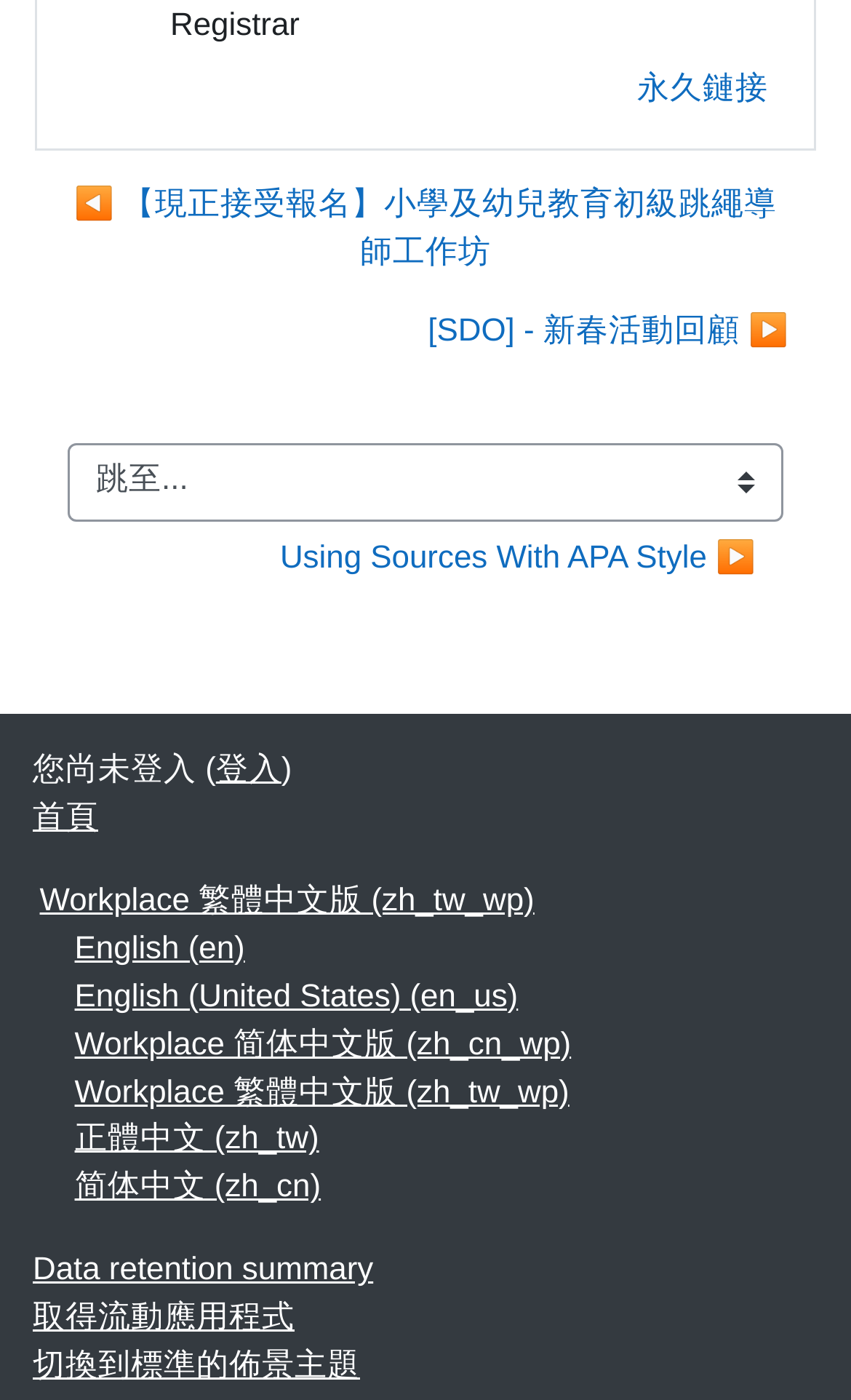Identify the bounding box coordinates of the clickable region necessary to fulfill the following instruction: "Go to the login page". The bounding box coordinates should be four float numbers between 0 and 1, i.e., [left, top, right, bottom].

[0.254, 0.538, 0.331, 0.563]